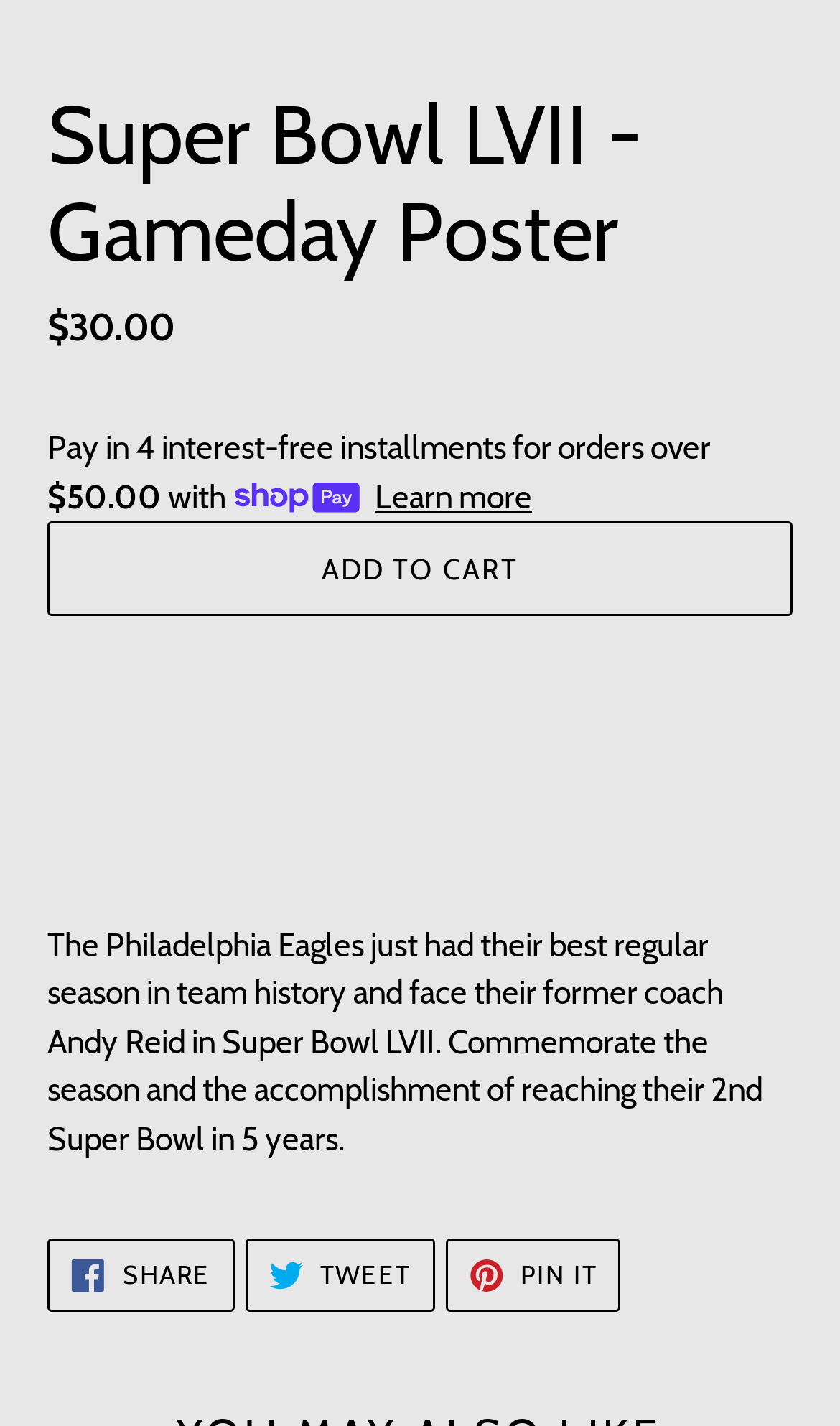Identify the bounding box for the described UI element: "Pin it Pin on Pinterest".

[0.53, 0.869, 0.739, 0.92]